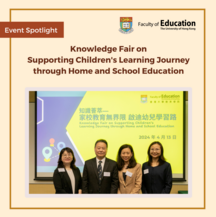How many individuals are posing in front of the presentation backdrop?
Ensure your answer is thorough and detailed.

The number of individuals posing in front of the presentation backdrop can be determined by reading the caption, which explicitly states that a group of four individuals poses in front of a presentation backdrop featuring the event title in both English and Chinese.